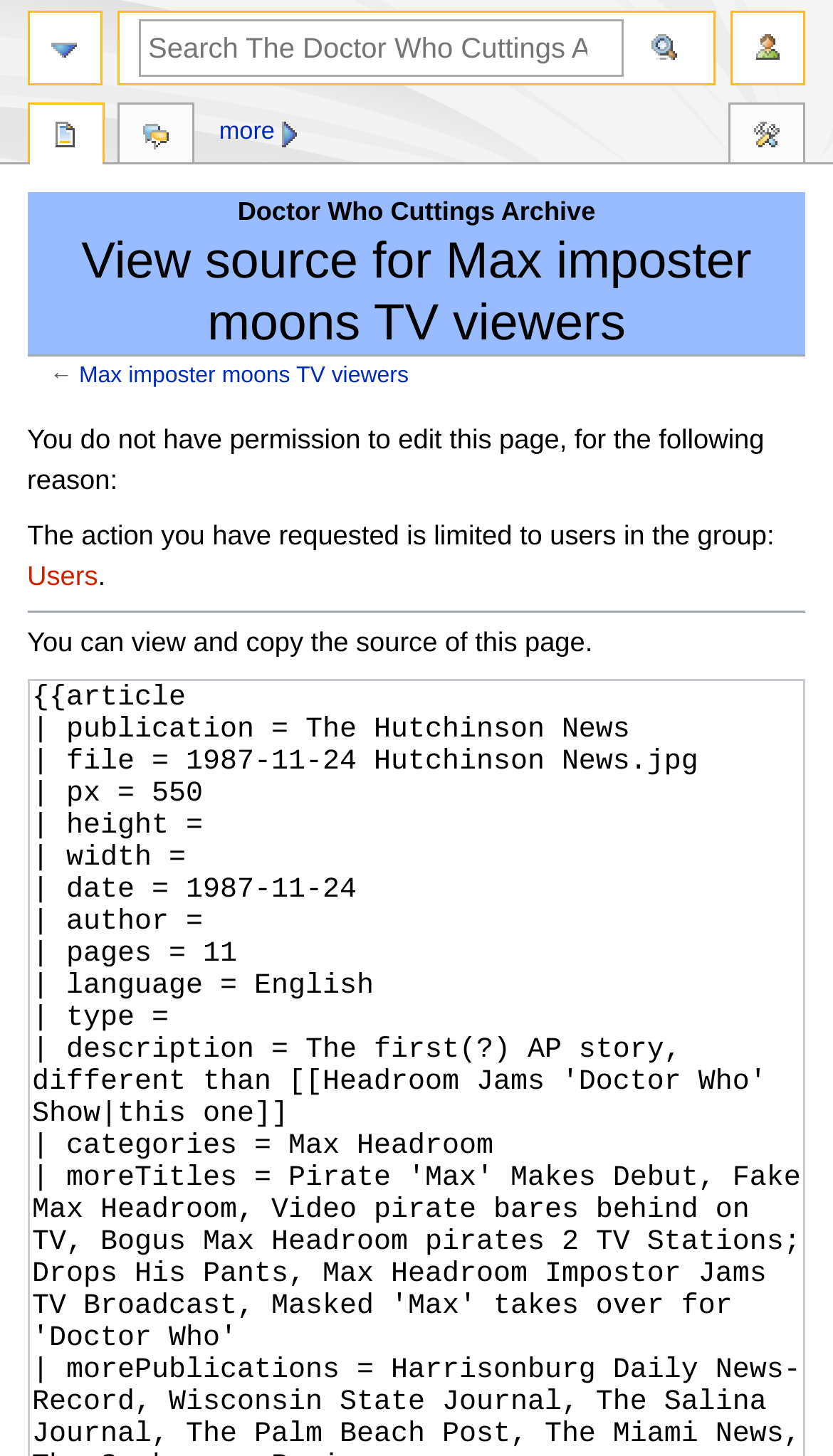Find the bounding box coordinates for the area you need to click to carry out the instruction: "Go to user tools". The coordinates should be four float numbers between 0 and 1, indicated as [left, top, right, bottom].

[0.878, 0.007, 0.967, 0.059]